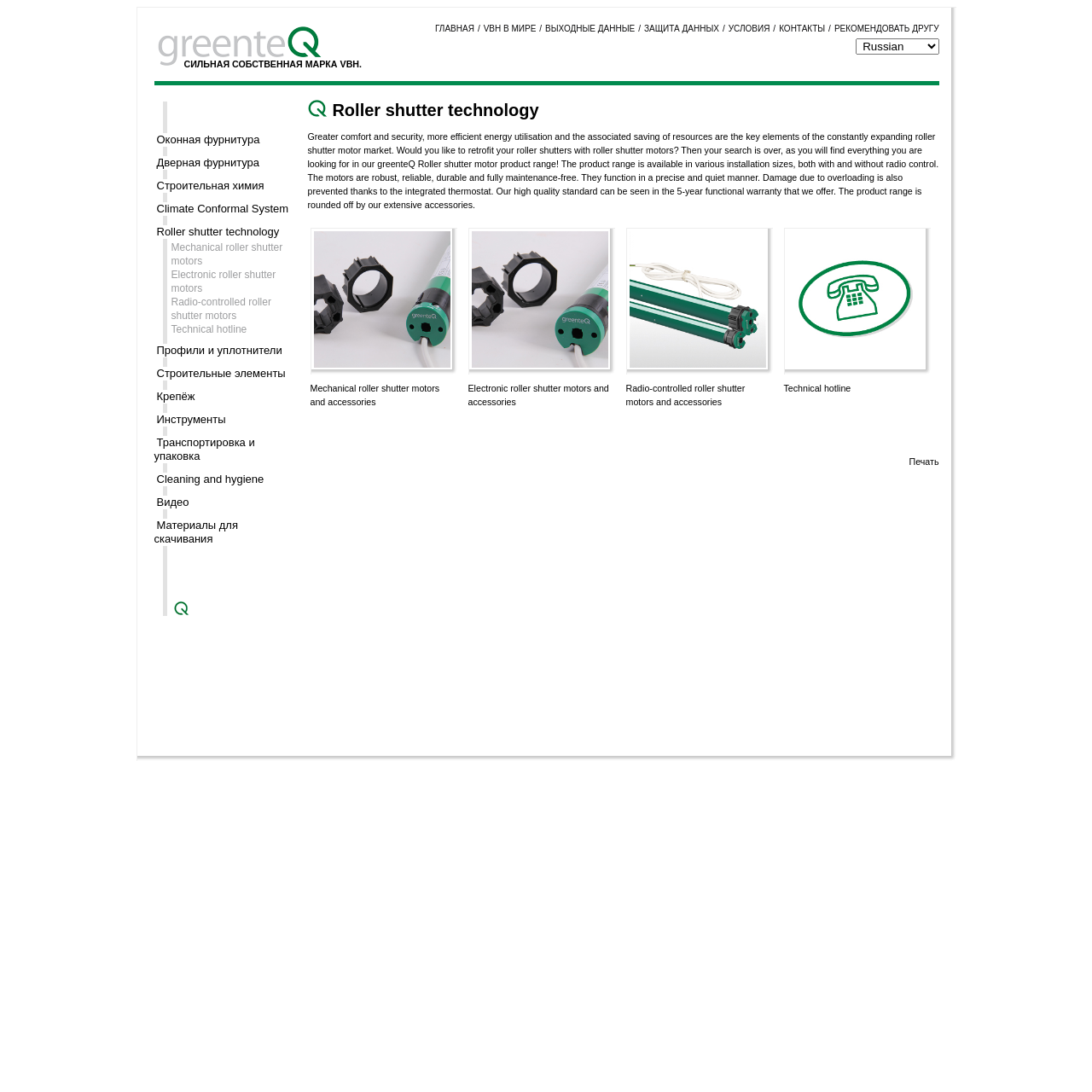What is the benefit of the integrated thermostat in roller shutter motors?
Based on the image, provide a one-word or brief-phrase response.

Prevents damage due to overloading